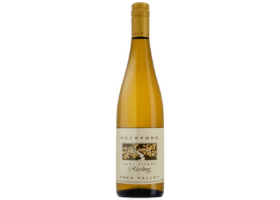What is the varietal of the wine?
Please provide a single word or phrase as your answer based on the screenshot.

Riesling